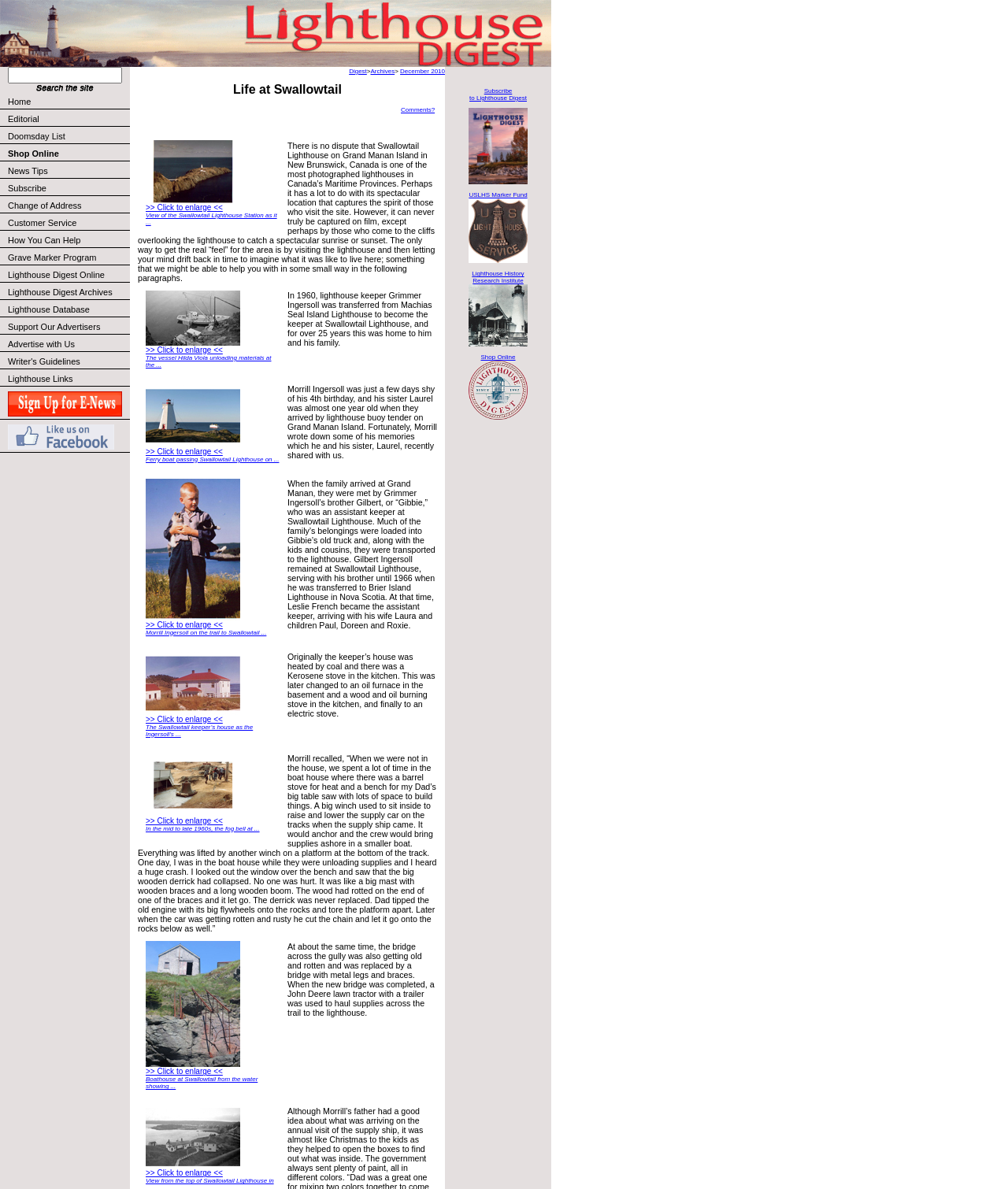Identify the bounding box for the element characterized by the following description: "Subscribe".

[0.0, 0.151, 0.129, 0.166]